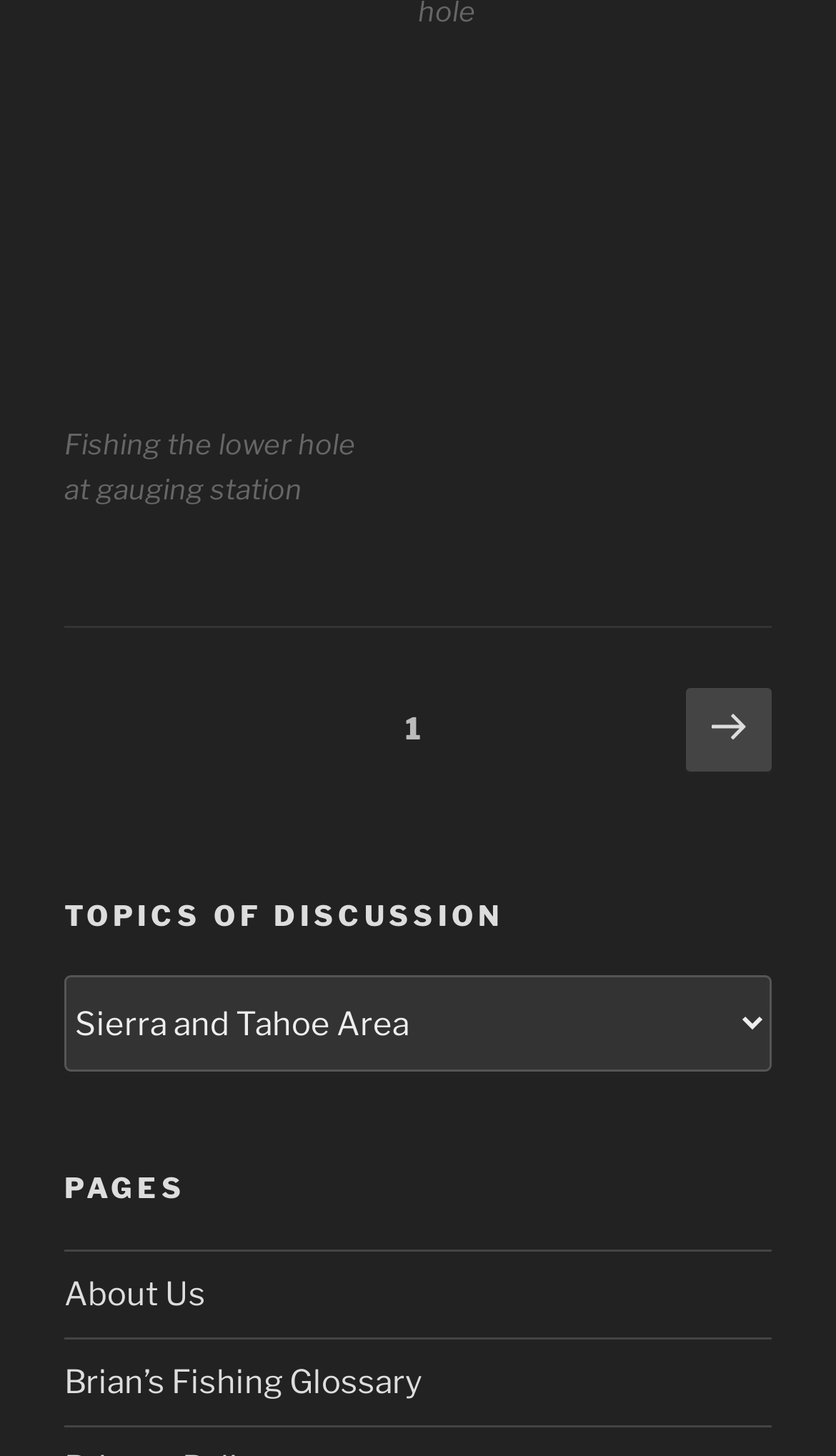What is the current state of the 'Topics of Discussion' combobox?
Based on the image, provide a one-word or brief-phrase response.

Not expanded